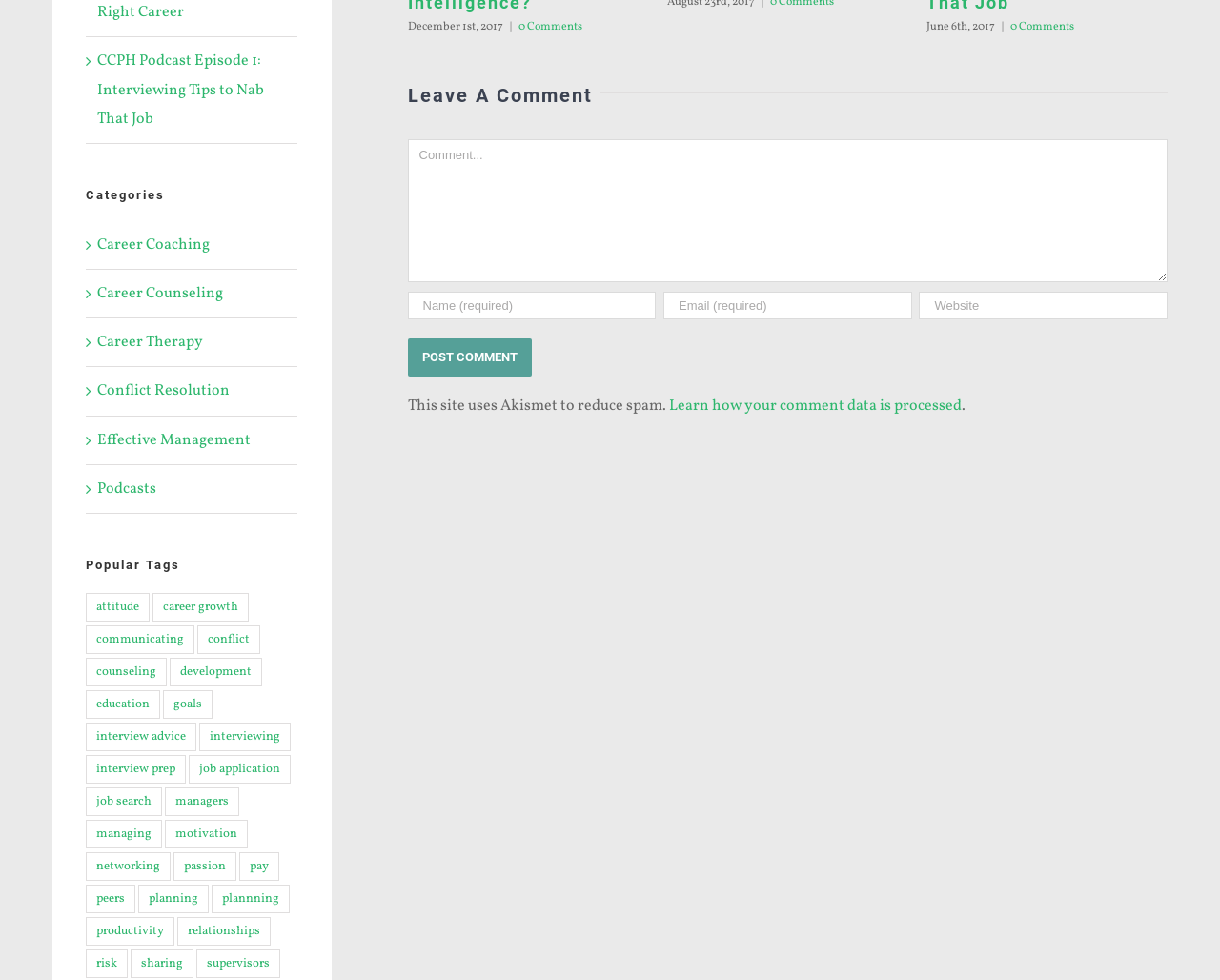Please find the bounding box coordinates of the element's region to be clicked to carry out this instruction: "Search".

None